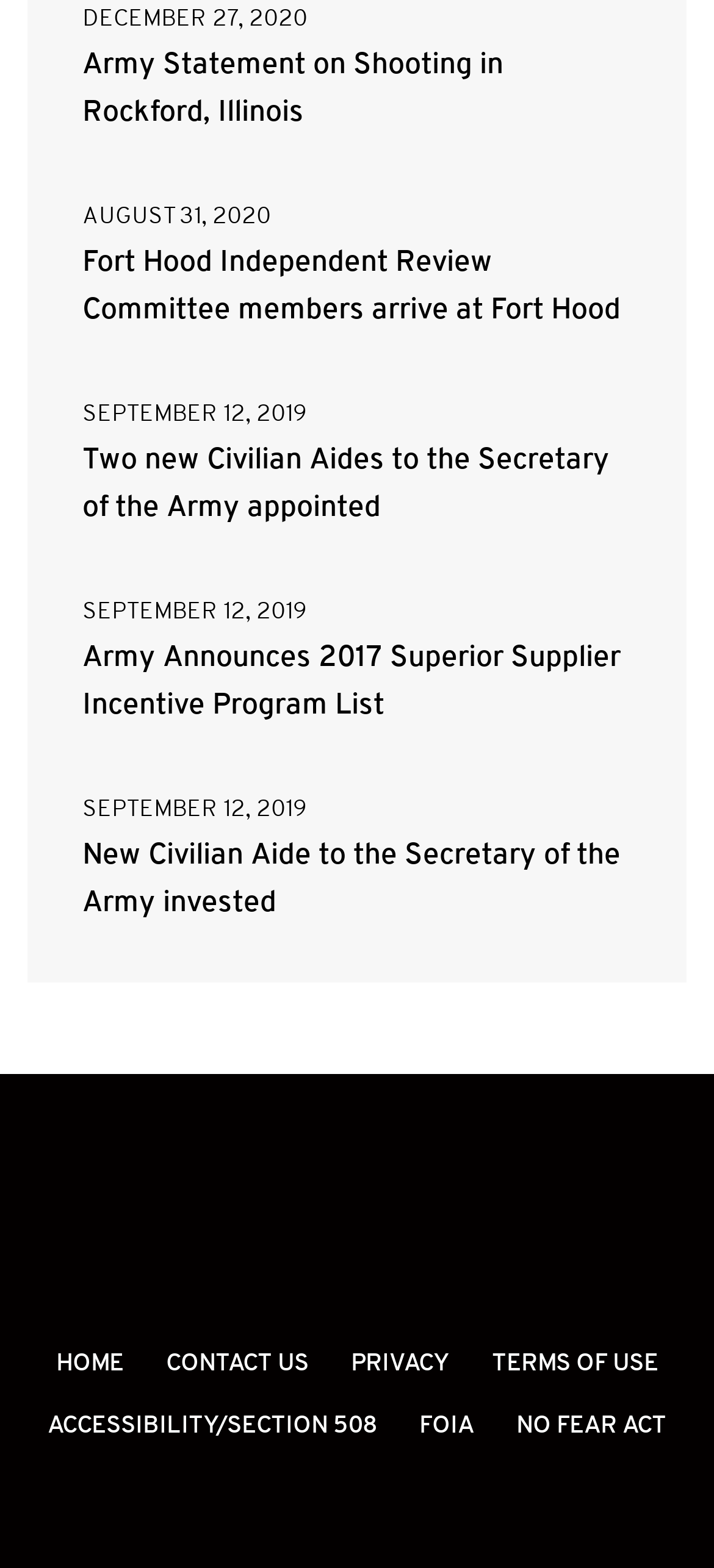Identify the bounding box coordinates of the area you need to click to perform the following instruction: "Visit Official U.S. Army Facebook".

[0.14, 0.775, 0.235, 0.804]